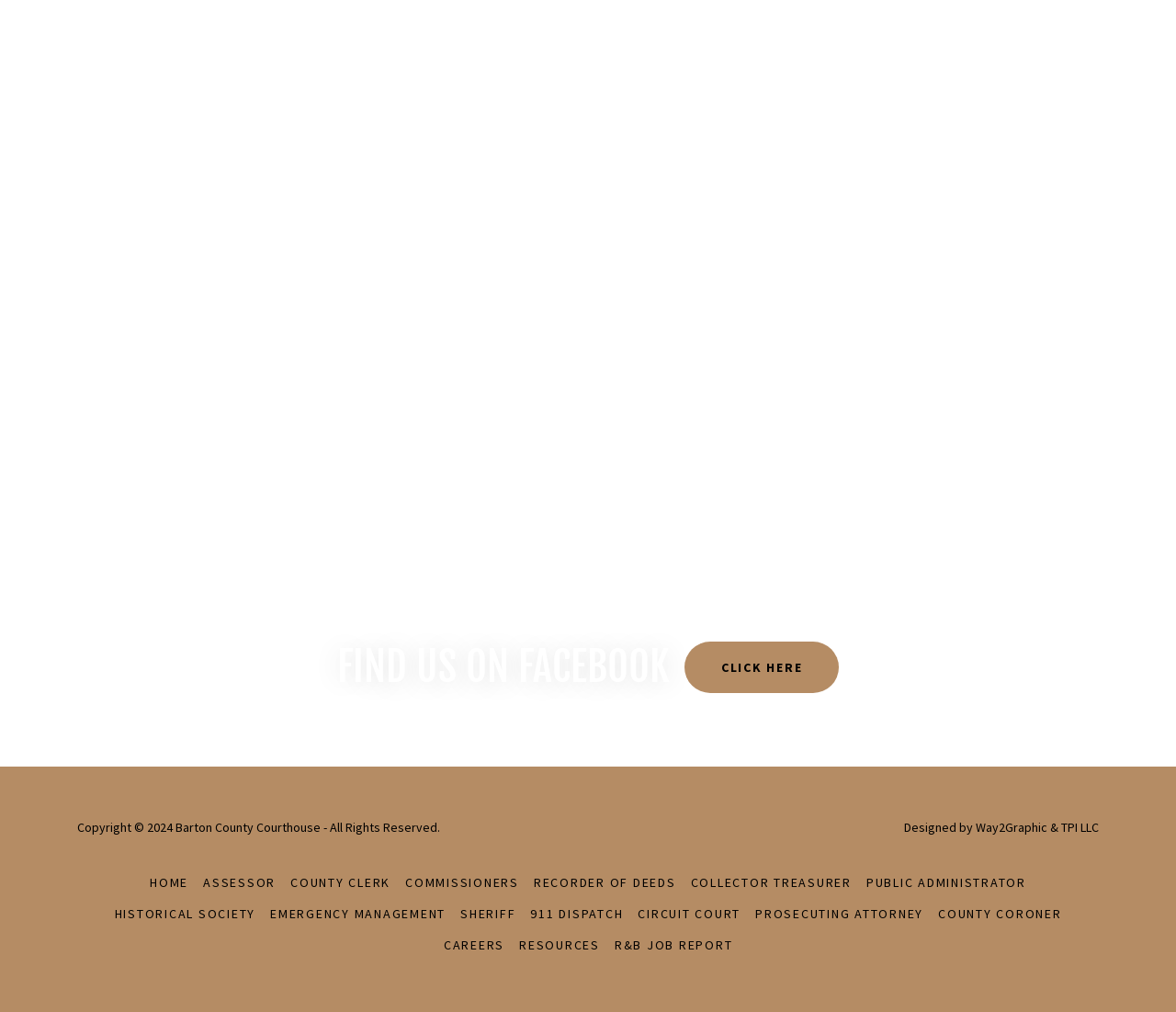Respond to the following query with just one word or a short phrase: 
How many navigation links are available?

14